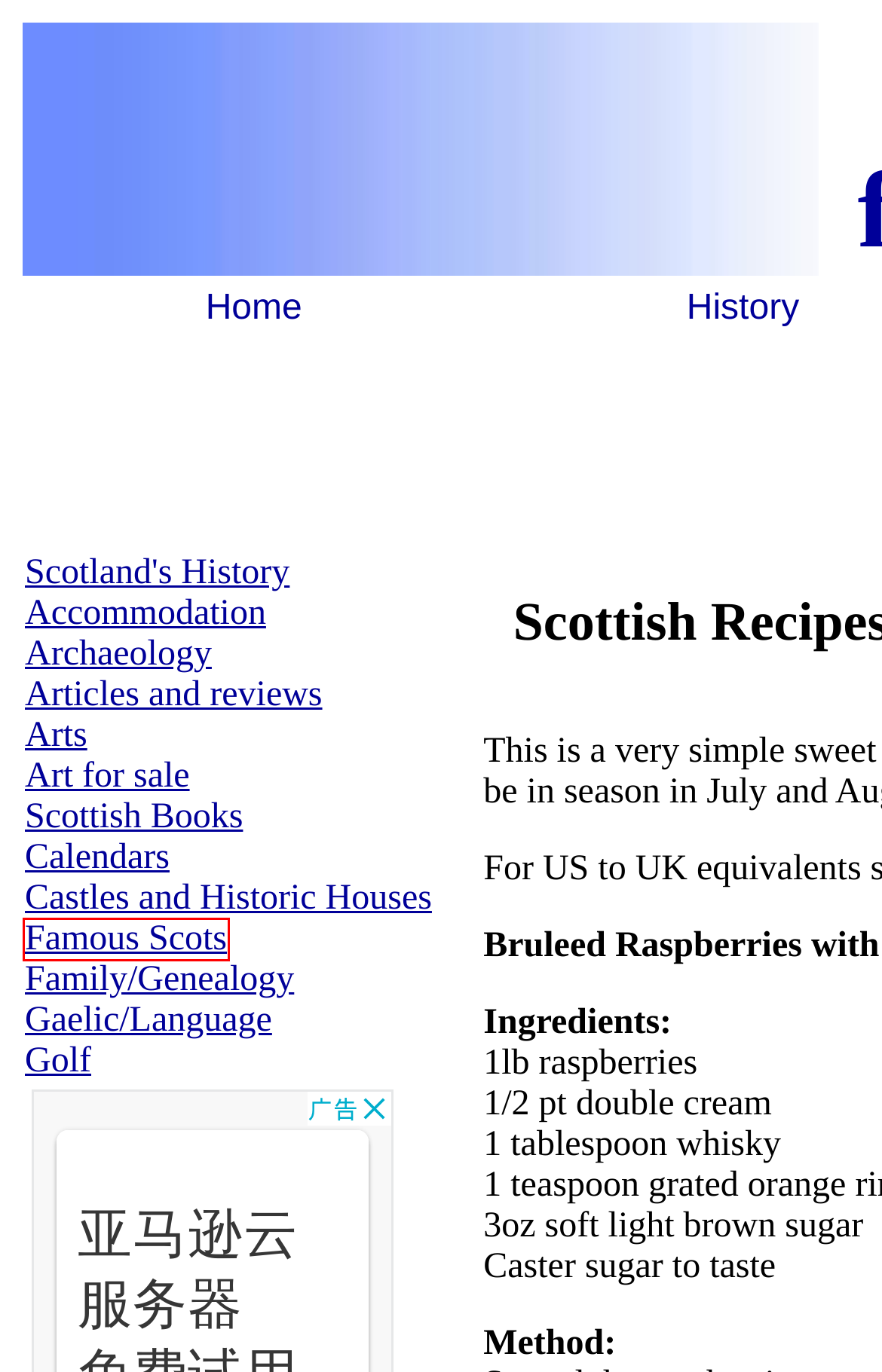You are presented with a screenshot of a webpage with a red bounding box. Select the webpage description that most closely matches the new webpage after clicking the element inside the red bounding box. The options are:
A. Scotland For Visitors gaelic and language page
B. Scottish Books - Scotland for Visitors
C. Scotland For Visitors -History pages
D. Famous Scots
E. Scotland Articles and reviews of places to visit in scotland
F. Scottish Posters and Scottish Art for sale - Scotland for Visitors Store
G. Scotland for Visitors castles and Famous Houses
H. Scotland For Visitors family history and genealogy page

D